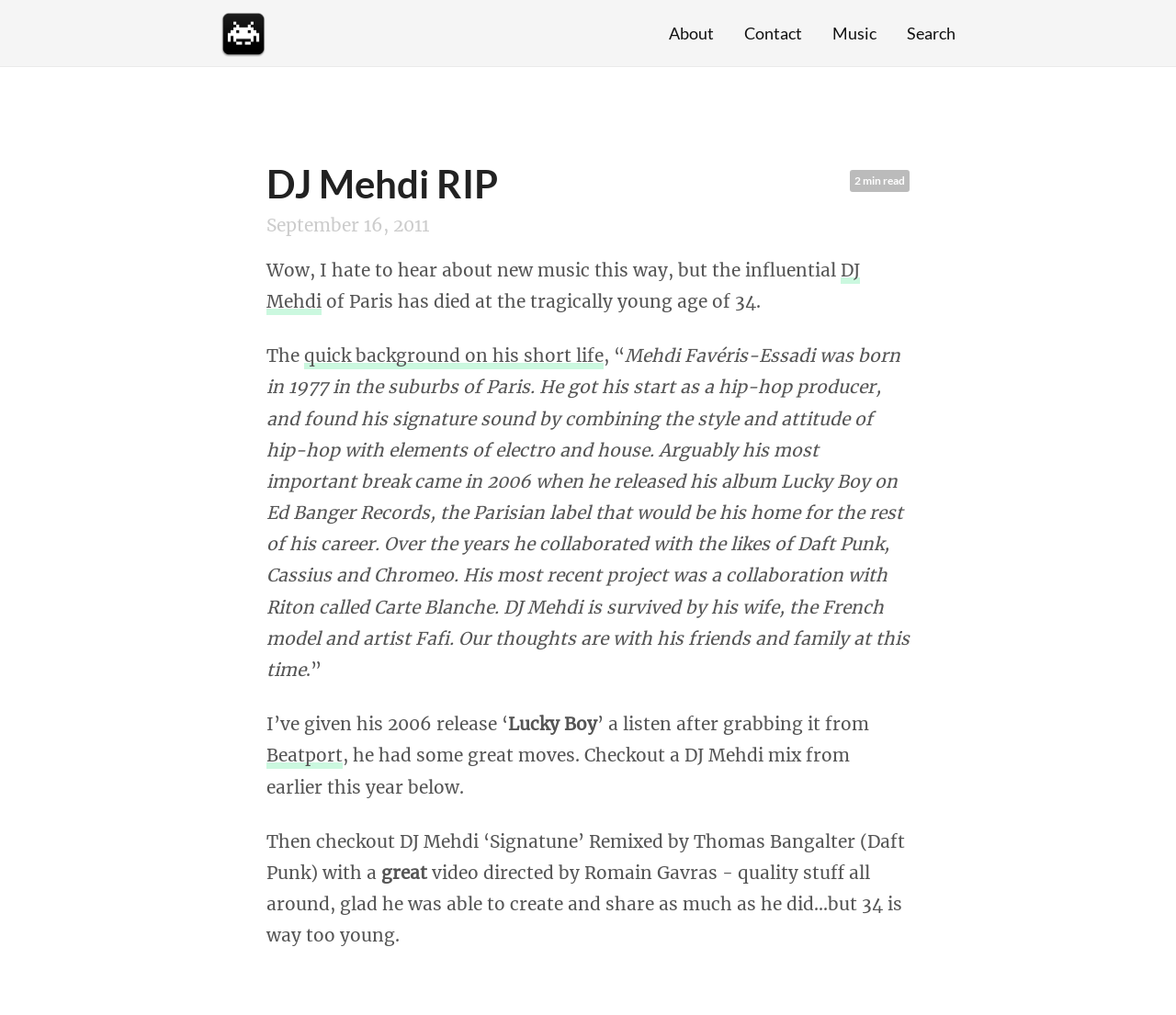What is the name of DJ Mehdi's wife?
Answer the question using a single word or phrase, according to the image.

Fafi